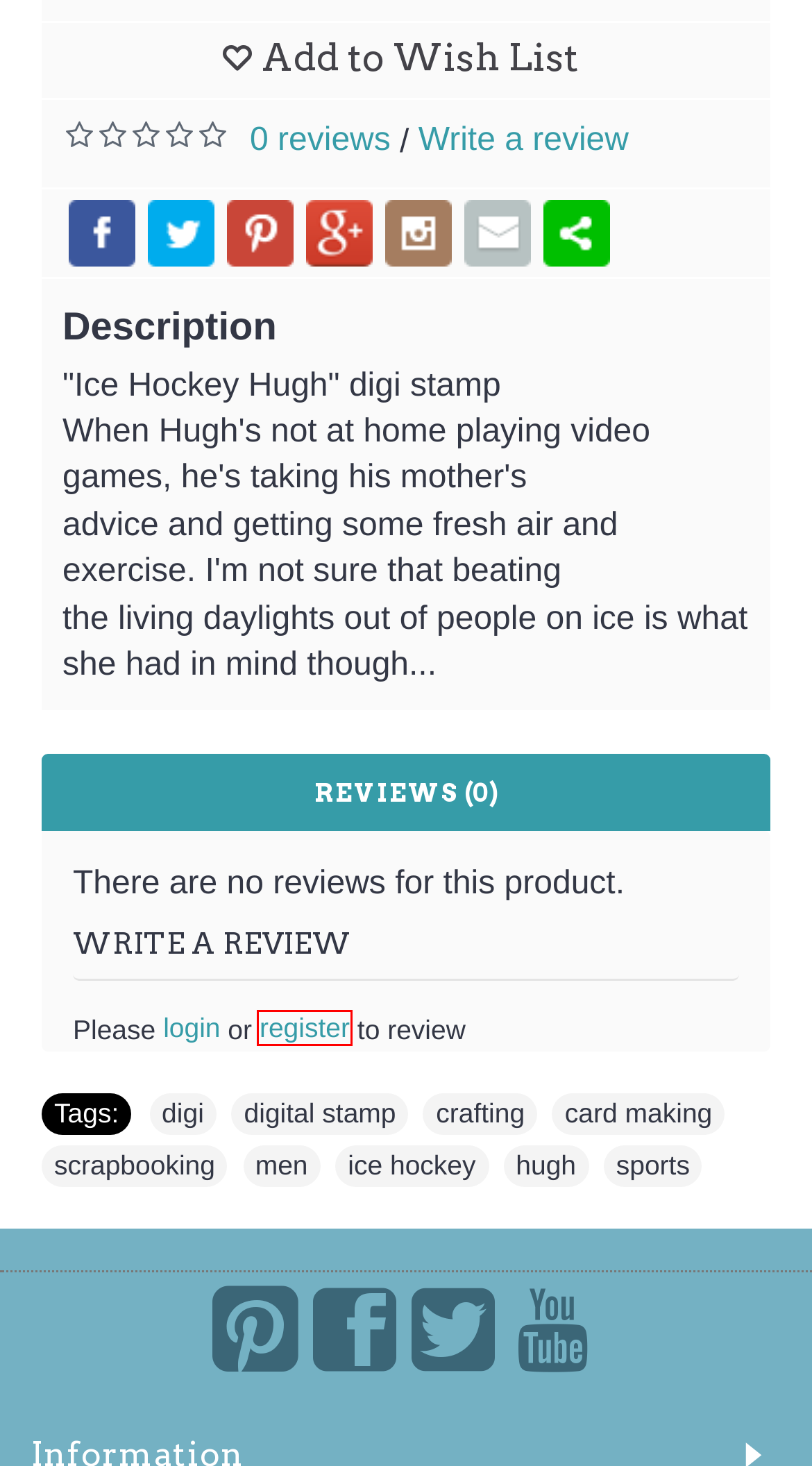You have received a screenshot of a webpage with a red bounding box indicating a UI element. Please determine the most fitting webpage description that matches the new webpage after clicking on the indicated element. The choices are:
A. Search - Tag - hugh
B. Search - Tag - men
C. Search - Tag - crafting
D. Search - Tag - digital stamp
E. Search - Tag - card making
F. Search - Tag - sports
G. Register Account
H. Account Login

G